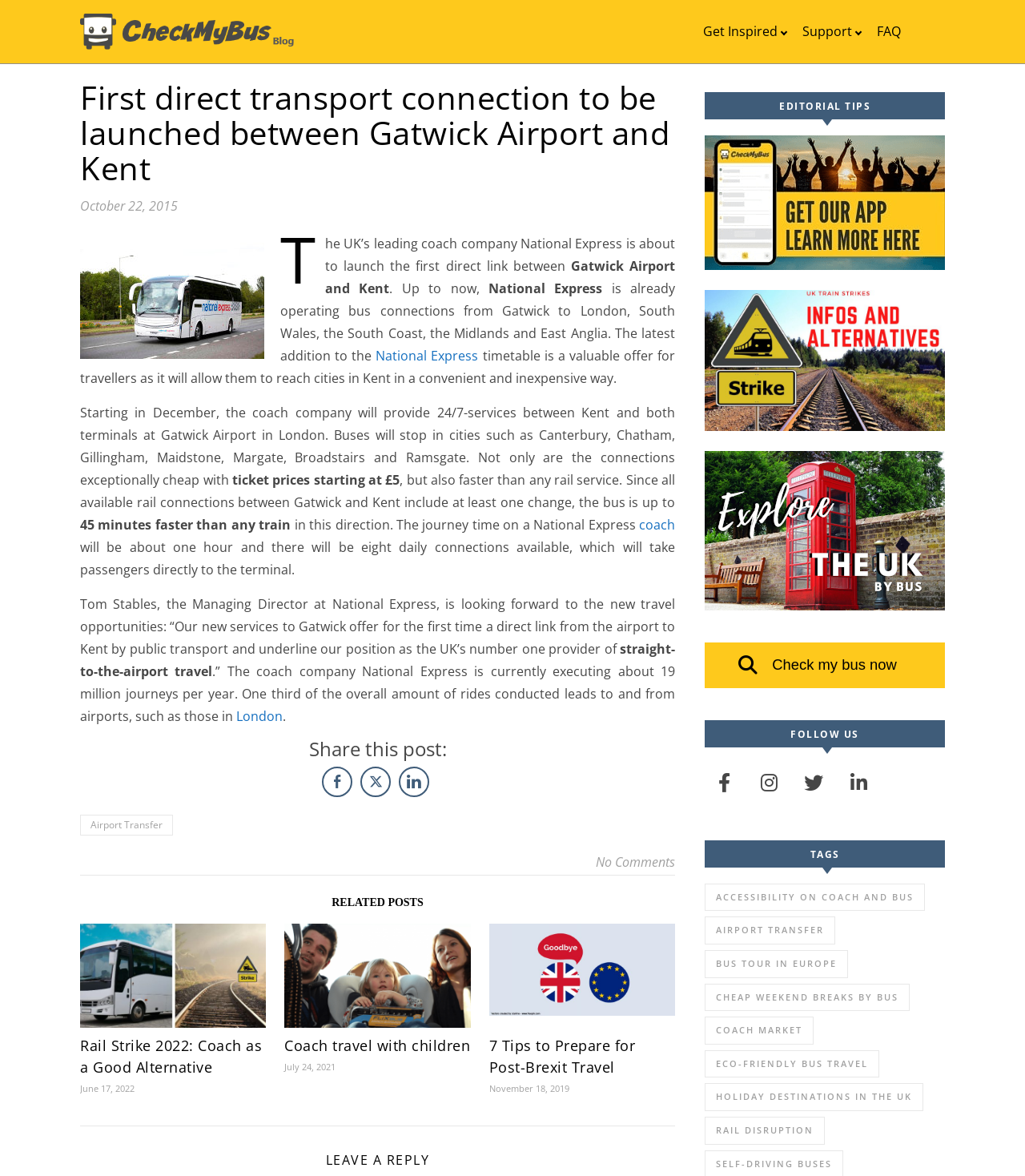Using the webpage screenshot and the element description Airport Transfer, determine the bounding box coordinates. Specify the coordinates in the format (top-left x, top-left y, bottom-right x, bottom-right y) with values ranging from 0 to 1.

[0.688, 0.78, 0.815, 0.803]